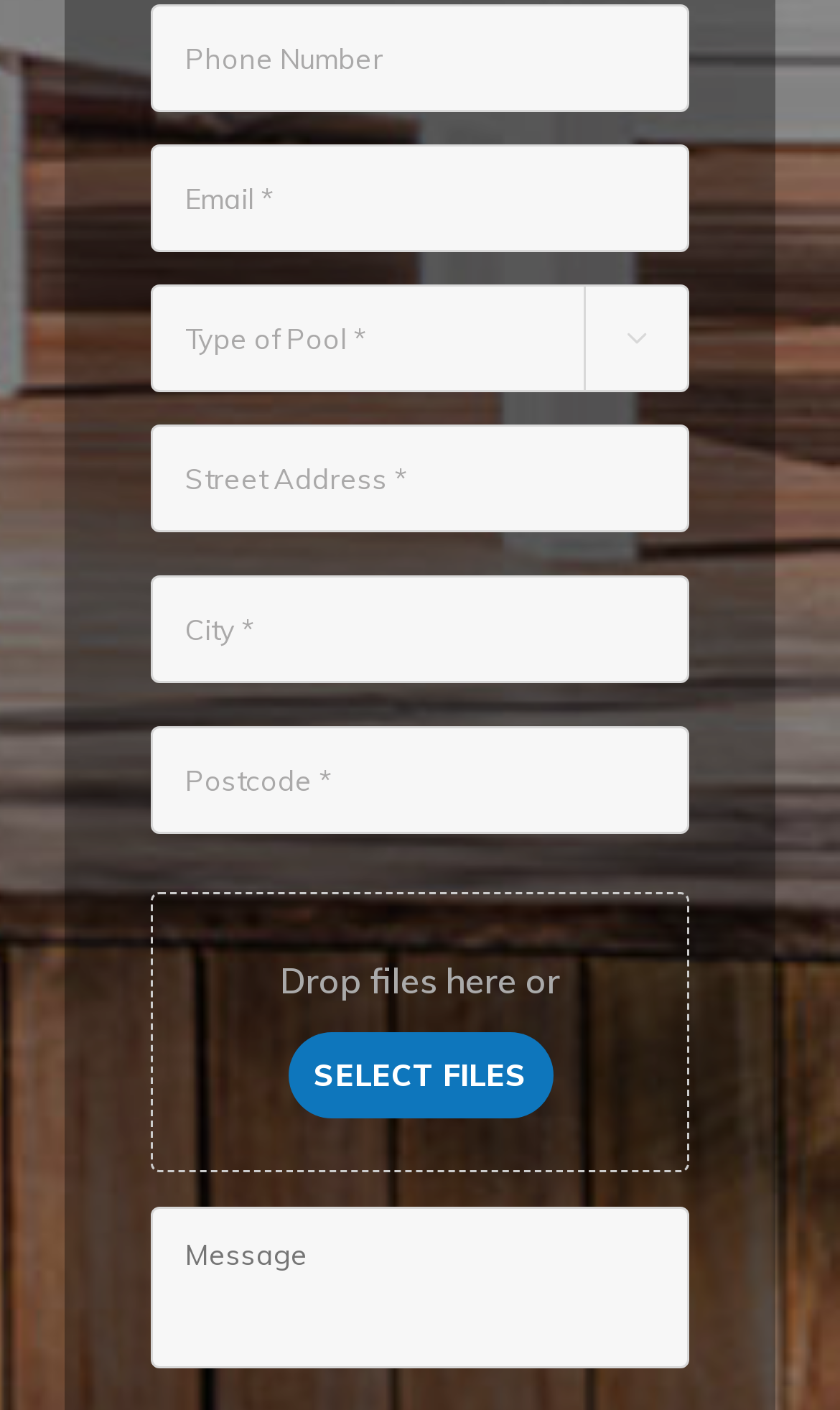Given the element description name="input_7" placeholder="Message", specify the bounding box coordinates of the corresponding UI element in the format (top-left x, top-left y, bottom-right x, bottom-right y). All values must be between 0 and 1.

[0.179, 0.856, 0.821, 0.971]